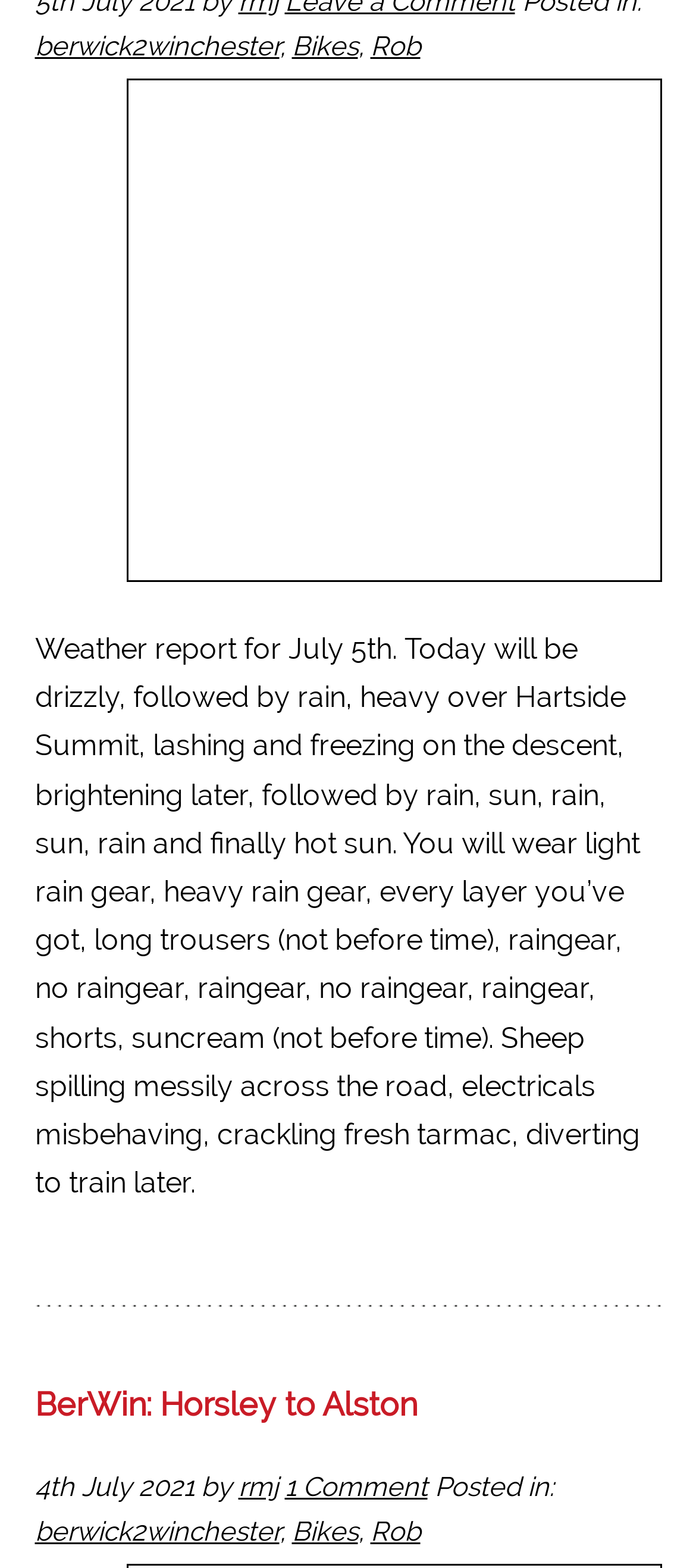Pinpoint the bounding box coordinates for the area that should be clicked to perform the following instruction: "Read the post by Rob".

[0.532, 0.019, 0.604, 0.04]